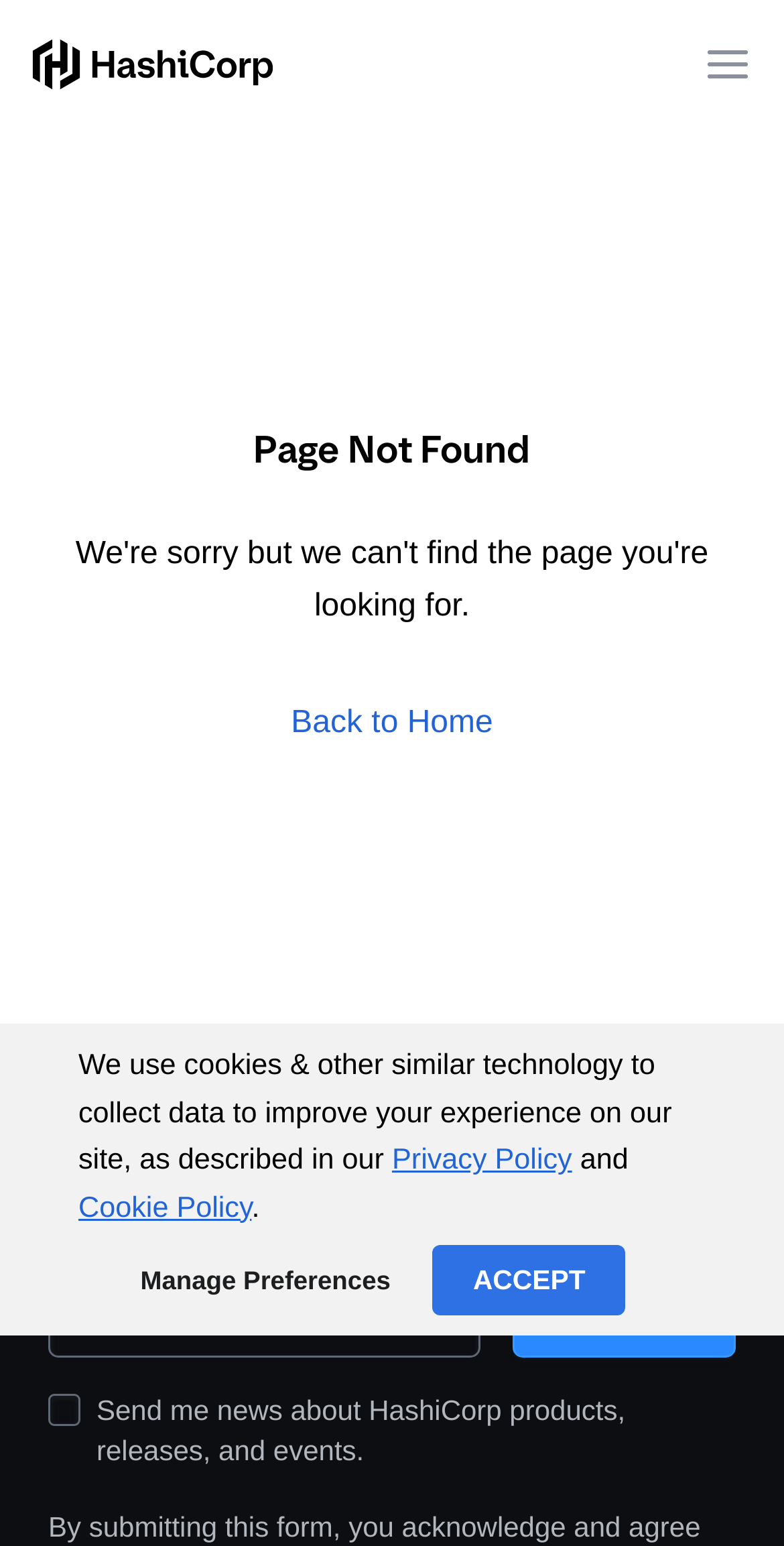Please determine the bounding box coordinates of the element to click on in order to accomplish the following task: "Click the HashiCorp logo". Ensure the coordinates are four float numbers ranging from 0 to 1, i.e., [left, top, right, bottom].

[0.041, 0.02, 0.349, 0.064]